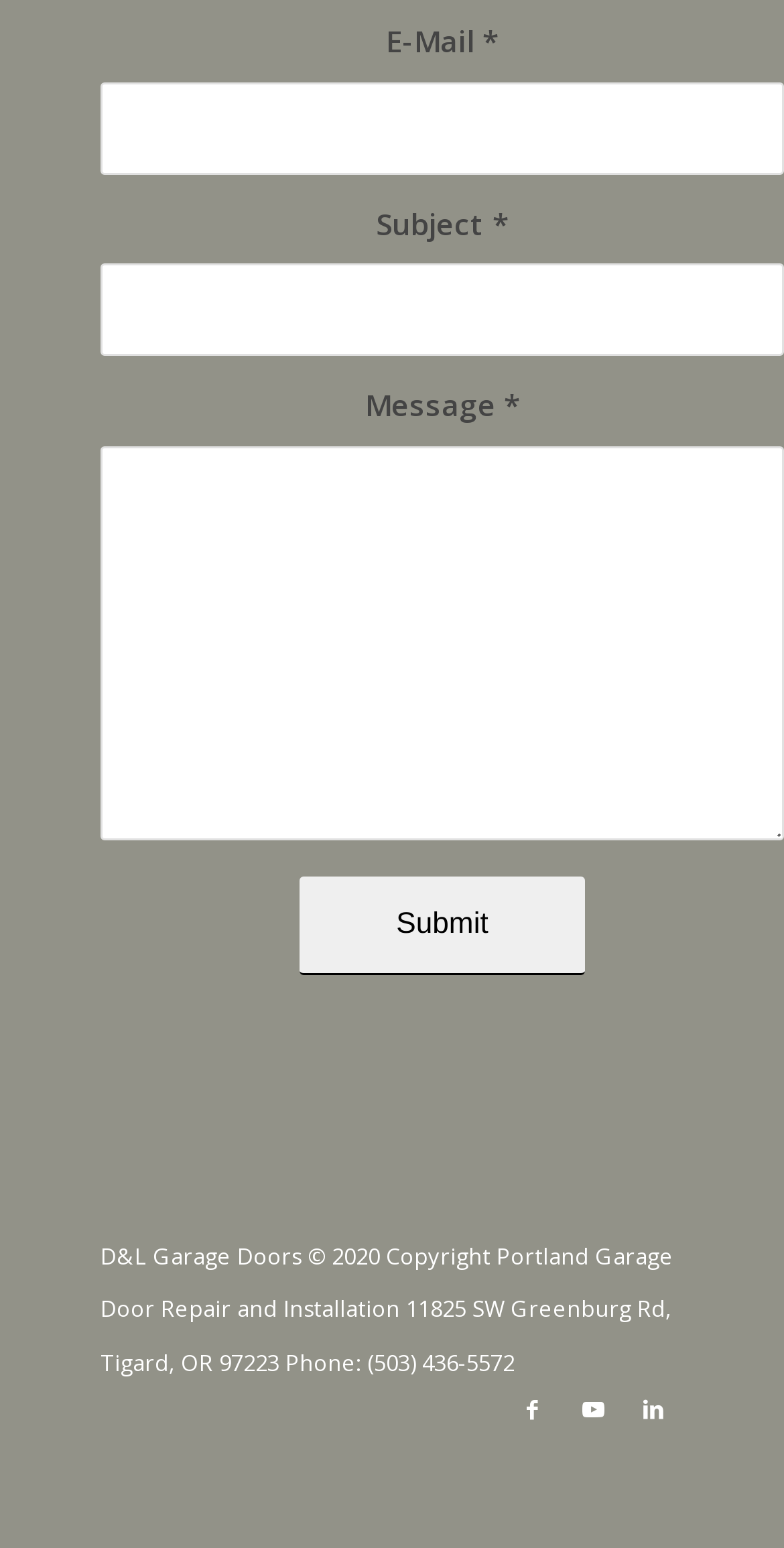Please provide a brief answer to the question using only one word or phrase: 
What is the company's phone number?

(503) 436-5572